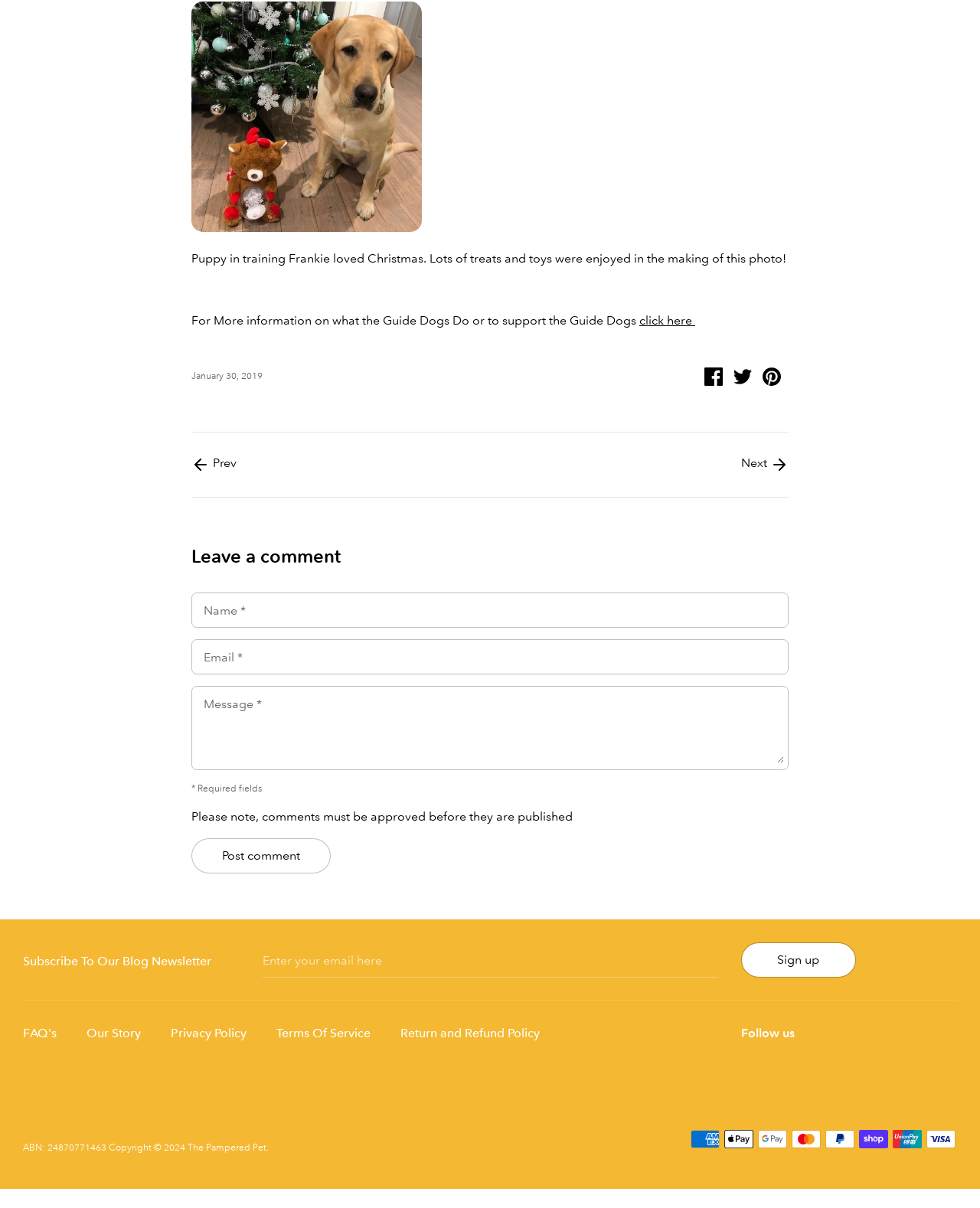Ascertain the bounding box coordinates for the UI element detailed here: "Terms Of Service". The coordinates should be provided as [left, top, right, bottom] with each value being a float between 0 and 1.

[0.282, 0.848, 0.394, 0.866]